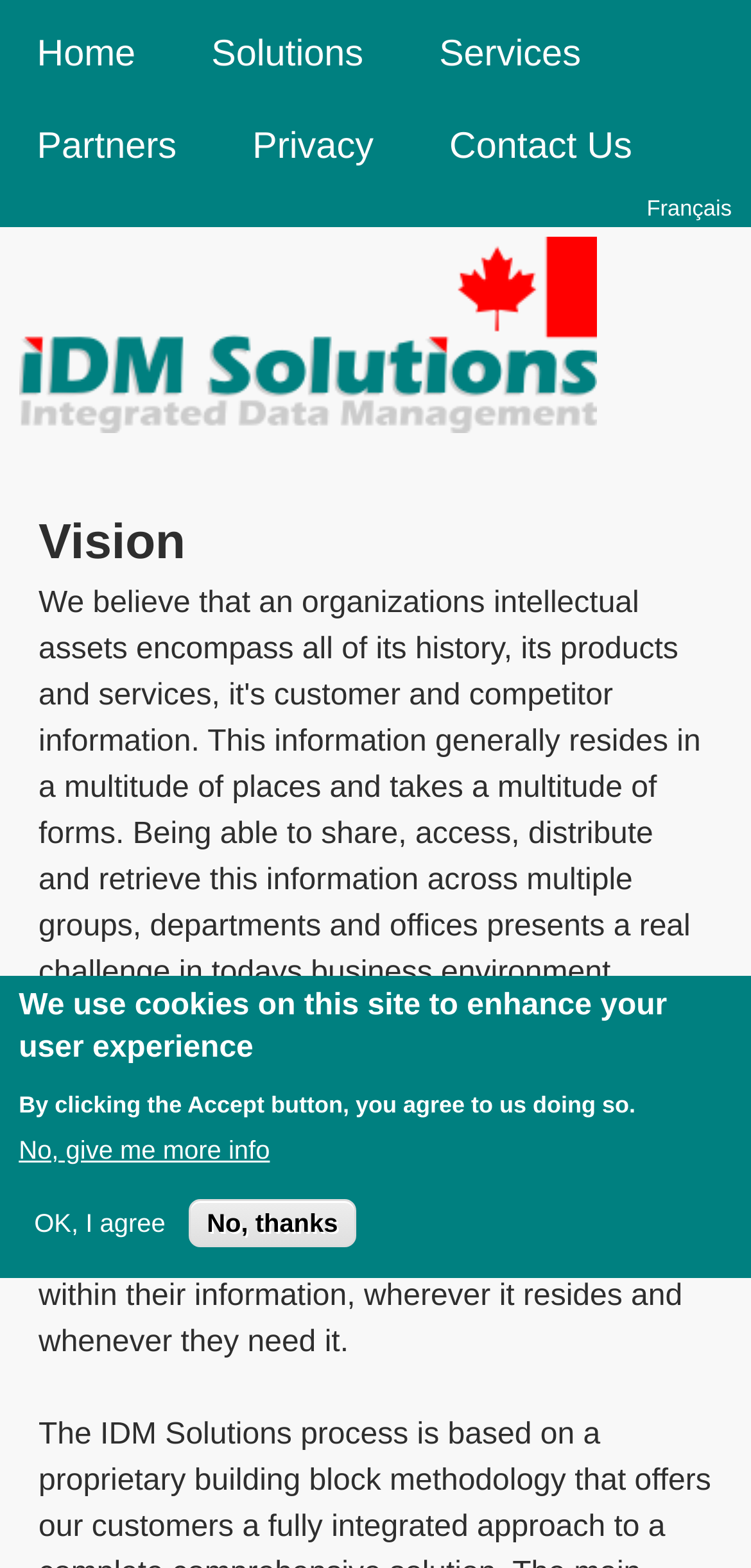Using the elements shown in the image, answer the question comprehensively: What is the name of the company?

I found the link 'IDM Solutions' and an image with the same name, which suggests that IDM Solutions is the name of the company.